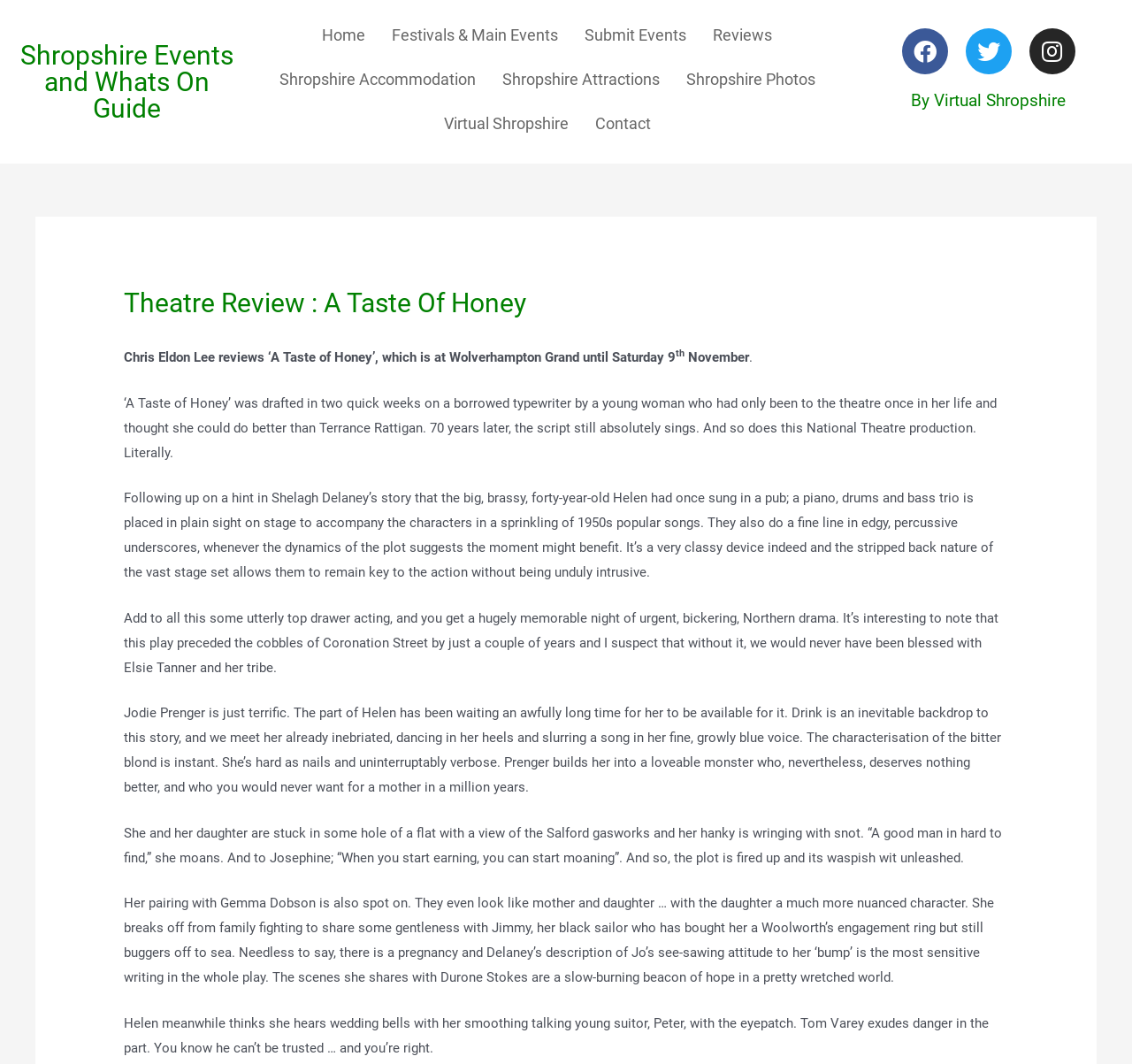Find the bounding box coordinates of the clickable element required to execute the following instruction: "Click the 'HELLO' link". Provide the coordinates as four float numbers between 0 and 1, i.e., [left, top, right, bottom].

None